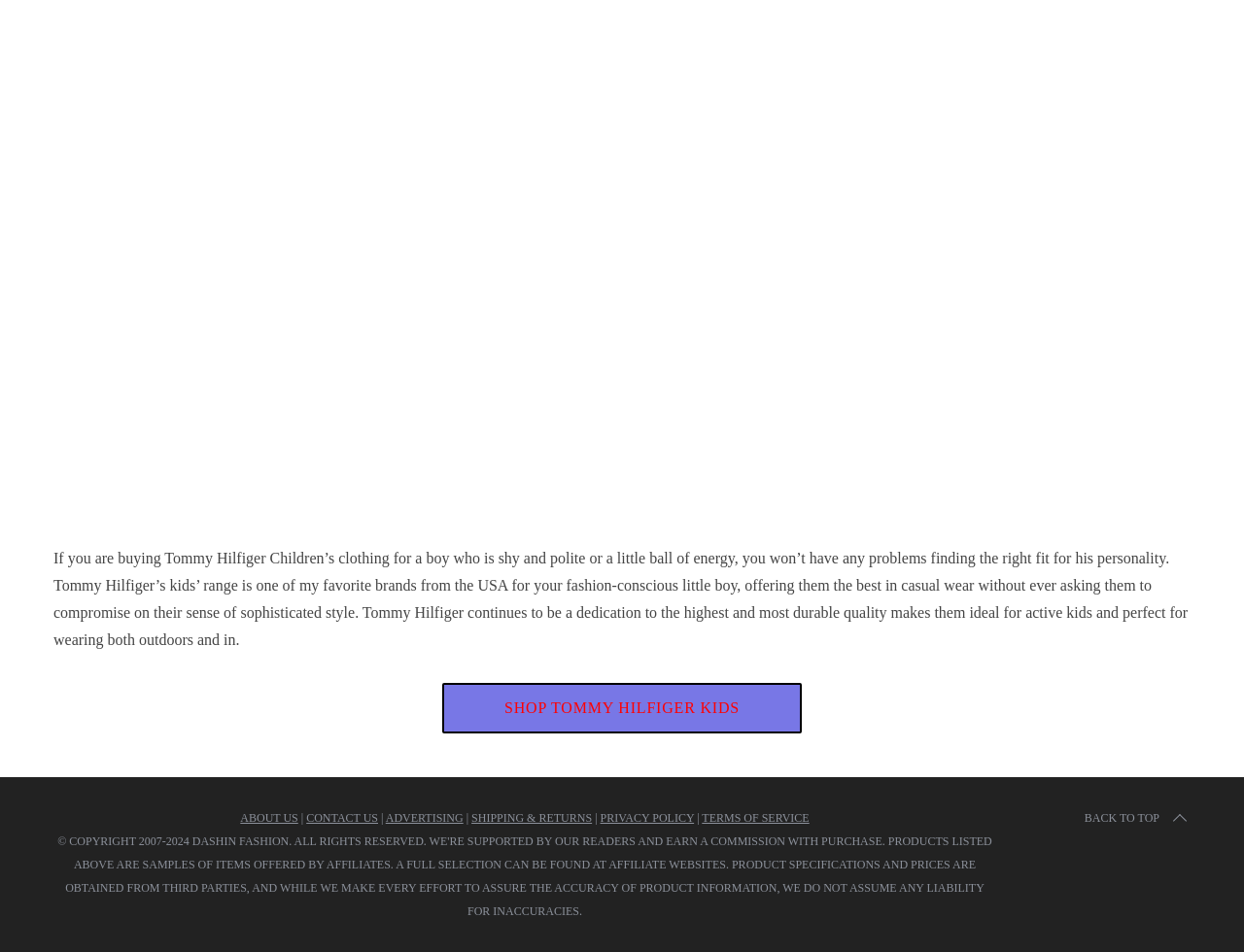Please identify the bounding box coordinates of the element's region that needs to be clicked to fulfill the following instruction: "Learn about the website". The bounding box coordinates should consist of four float numbers between 0 and 1, i.e., [left, top, right, bottom].

[0.193, 0.852, 0.24, 0.867]